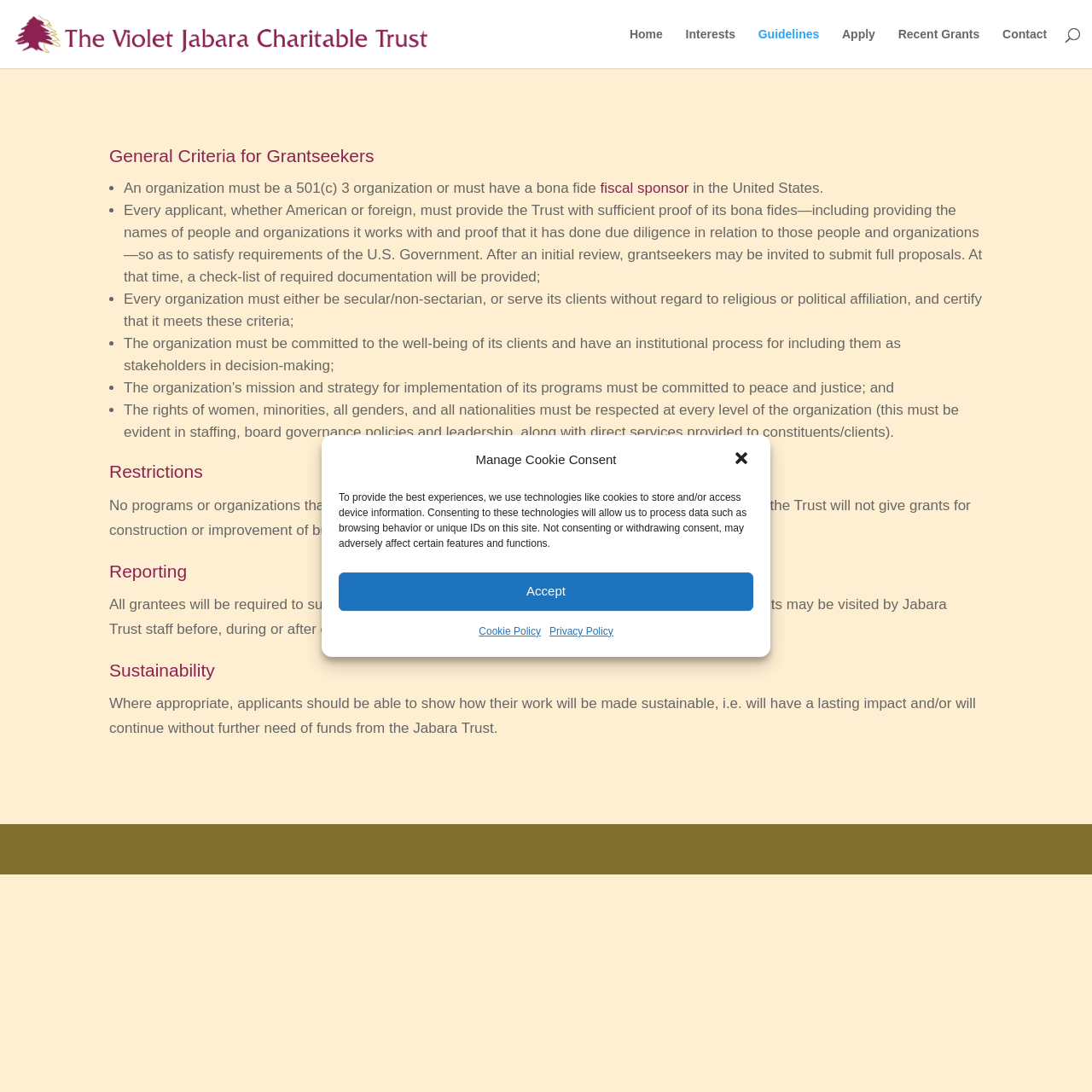Please identify the bounding box coordinates of the area that needs to be clicked to fulfill the following instruction: "Click on the BOOK A SERVICE button."

None